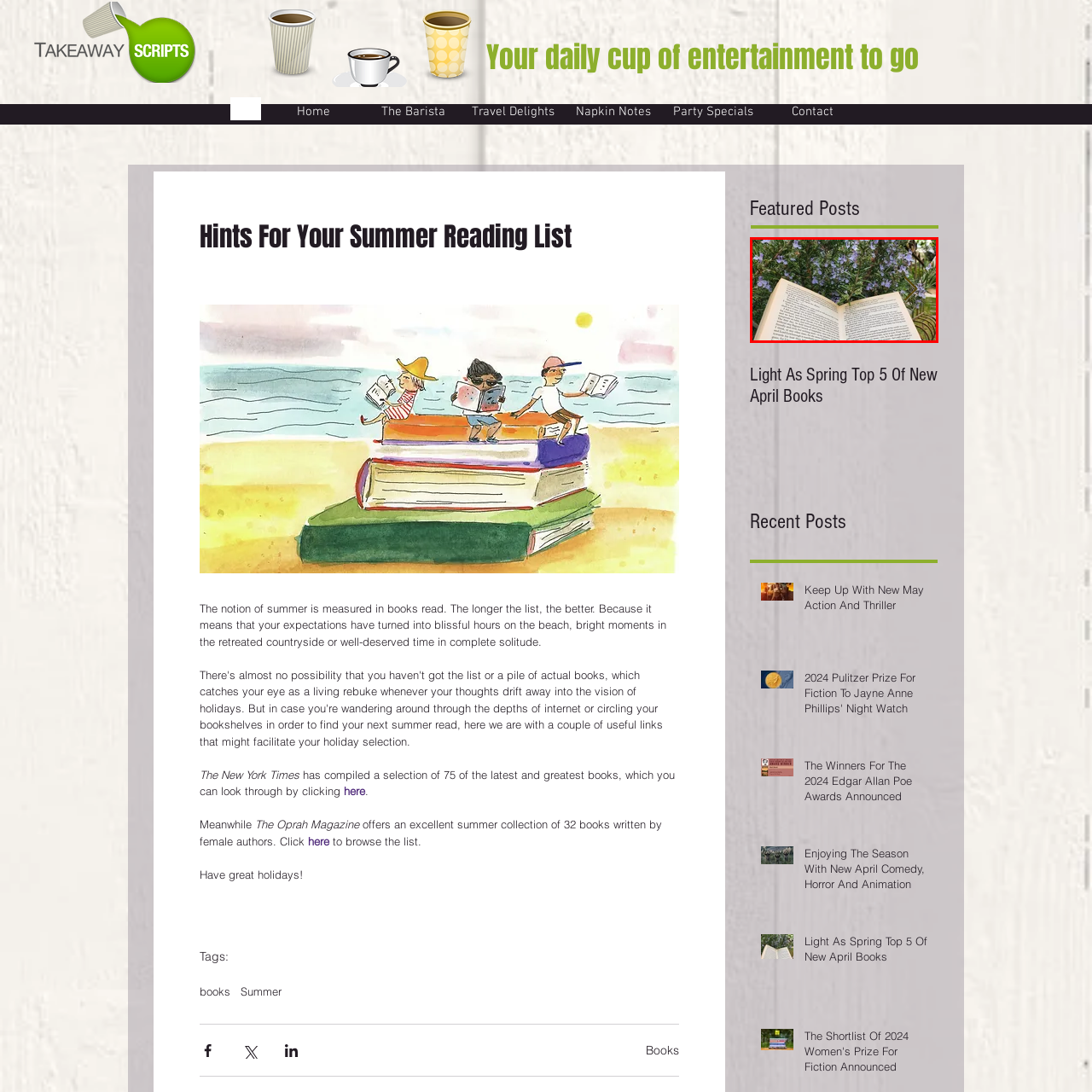What is the color of the flowers?
Please examine the image within the red bounding box and provide a comprehensive answer based on the visual details you observe.

The color of the flowers is purple because the caption explicitly states that the lush greenery is adorned with delicate purple flowers, indicating that the flowers are a distinct and notable feature of the scene.